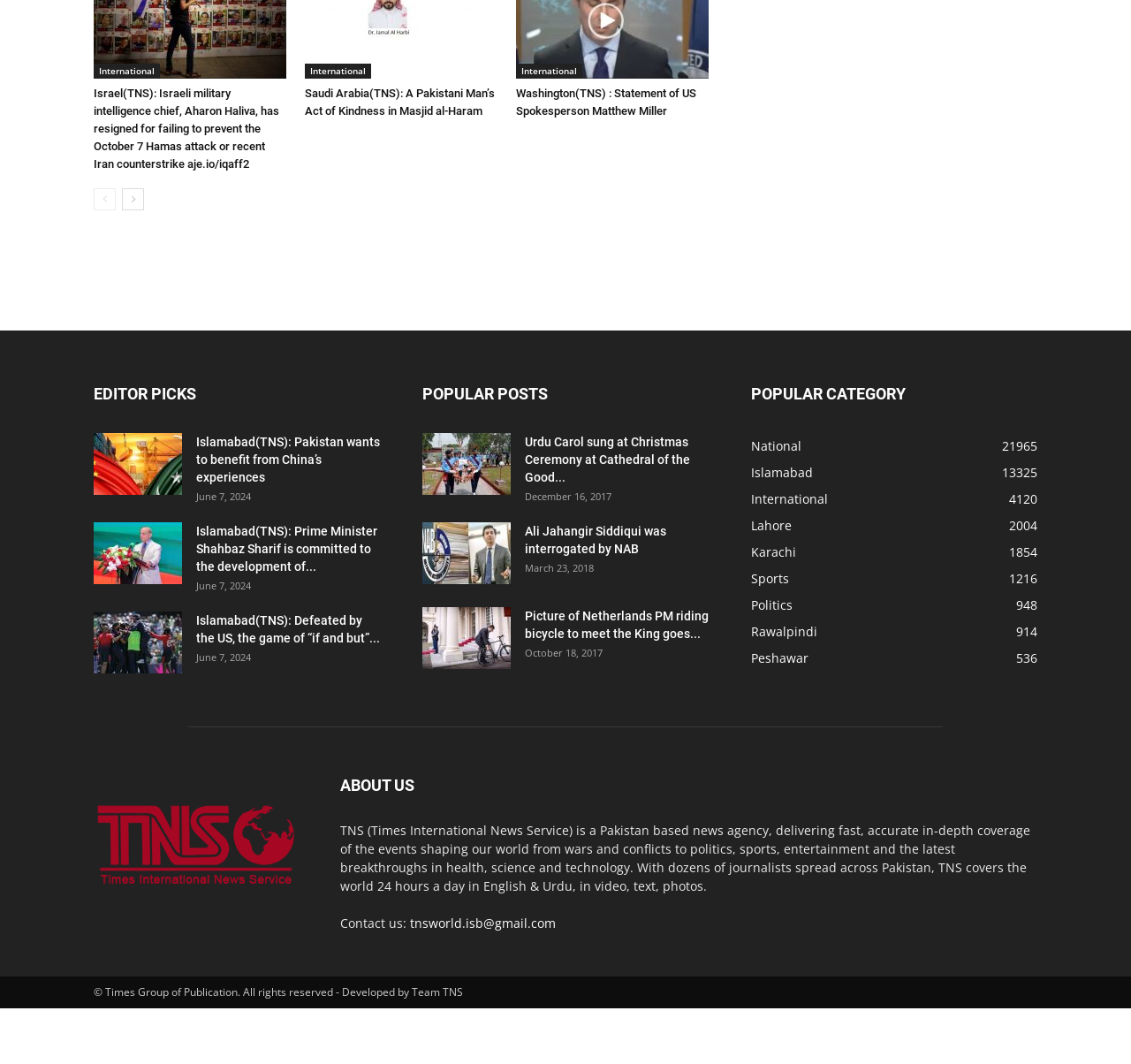Could you determine the bounding box coordinates of the clickable element to complete the instruction: "Click on the 'International' link"? Provide the coordinates as four float numbers between 0 and 1, i.e., [left, top, right, bottom].

[0.083, 0.06, 0.141, 0.074]